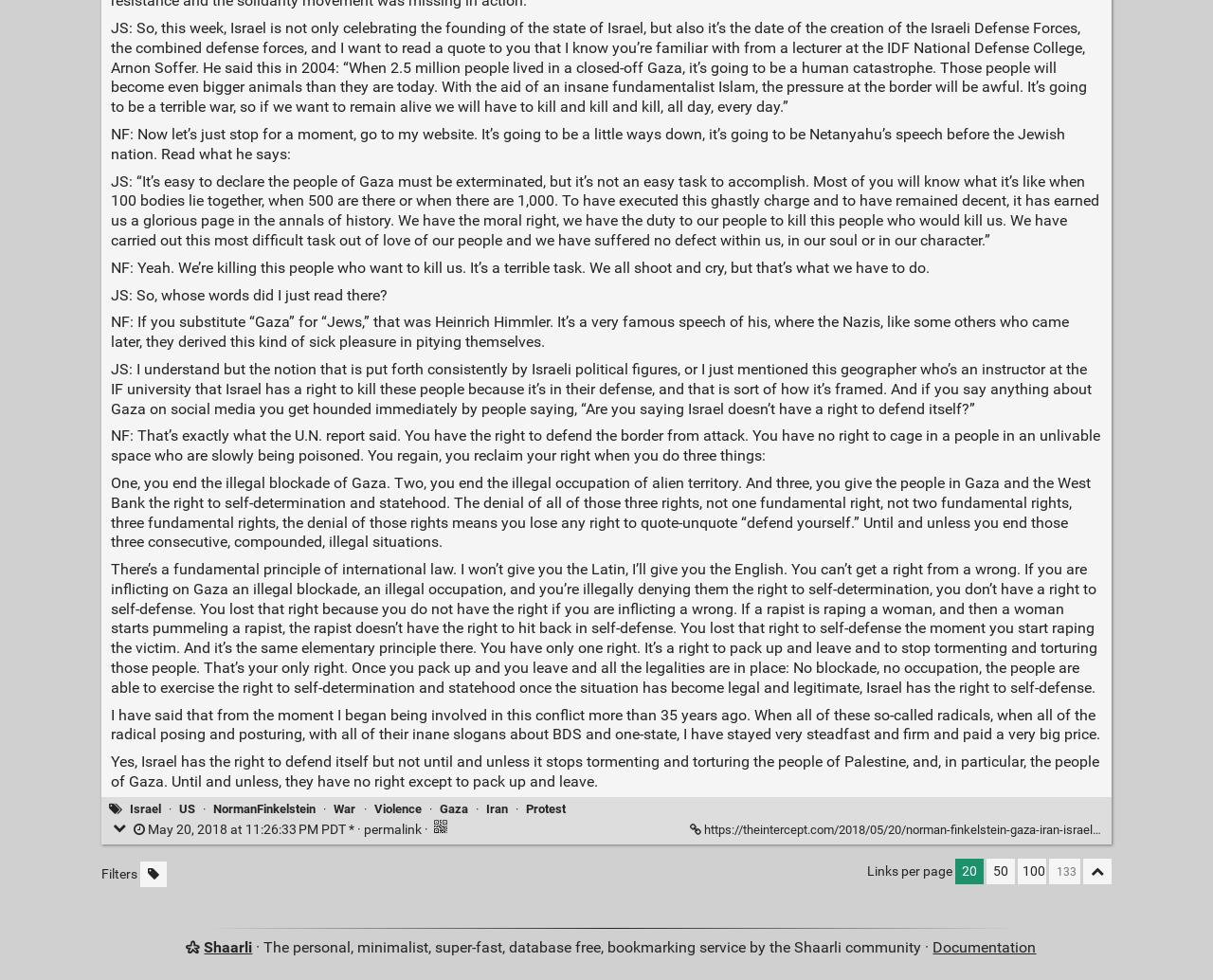Please find the bounding box coordinates in the format (top-left x, top-left y, bottom-right x, bottom-right y) for the given element description. Ensure the coordinates are floating point numbers between 0 and 1. Description: name="nb" placeholder="133"

[0.865, 0.876, 0.891, 0.902]